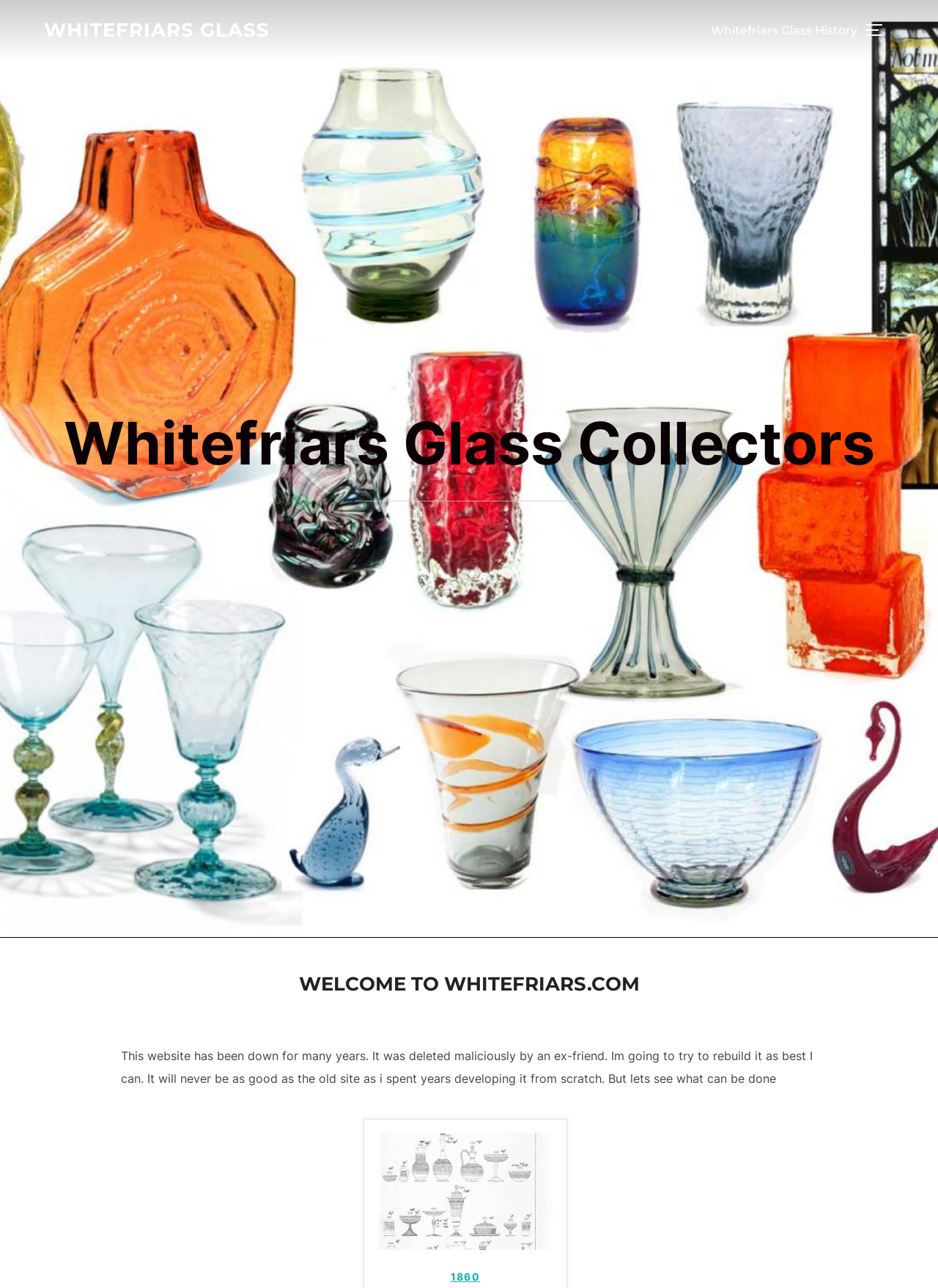Answer succinctly with a single word or phrase:
What happened to the old website?

Deleted maliciously